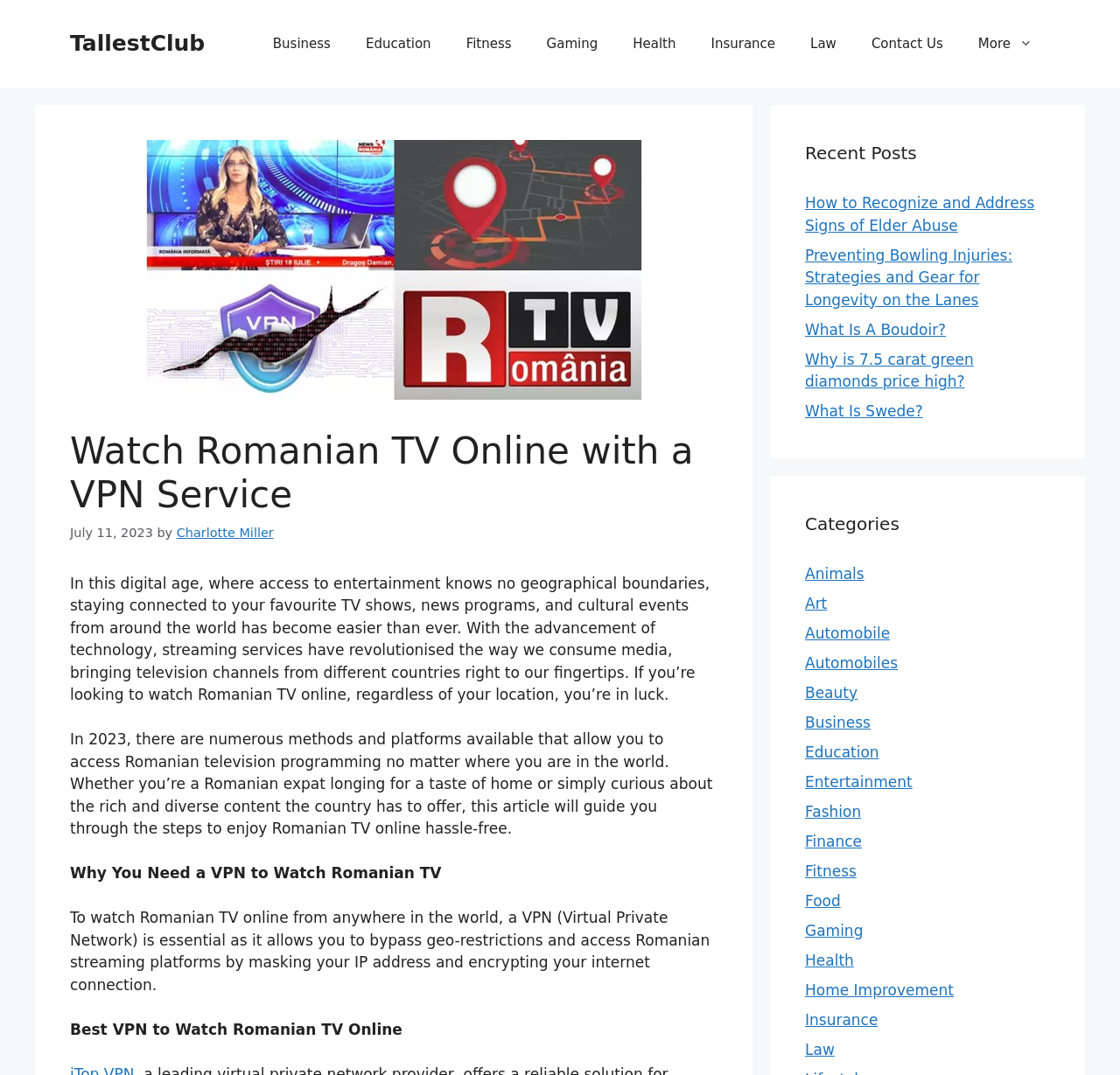Determine the bounding box coordinates of the section I need to click to execute the following instruction: "Click on the 'Business' link in the primary navigation". Provide the coordinates as four float numbers between 0 and 1, i.e., [left, top, right, bottom].

[0.228, 0.016, 0.311, 0.065]